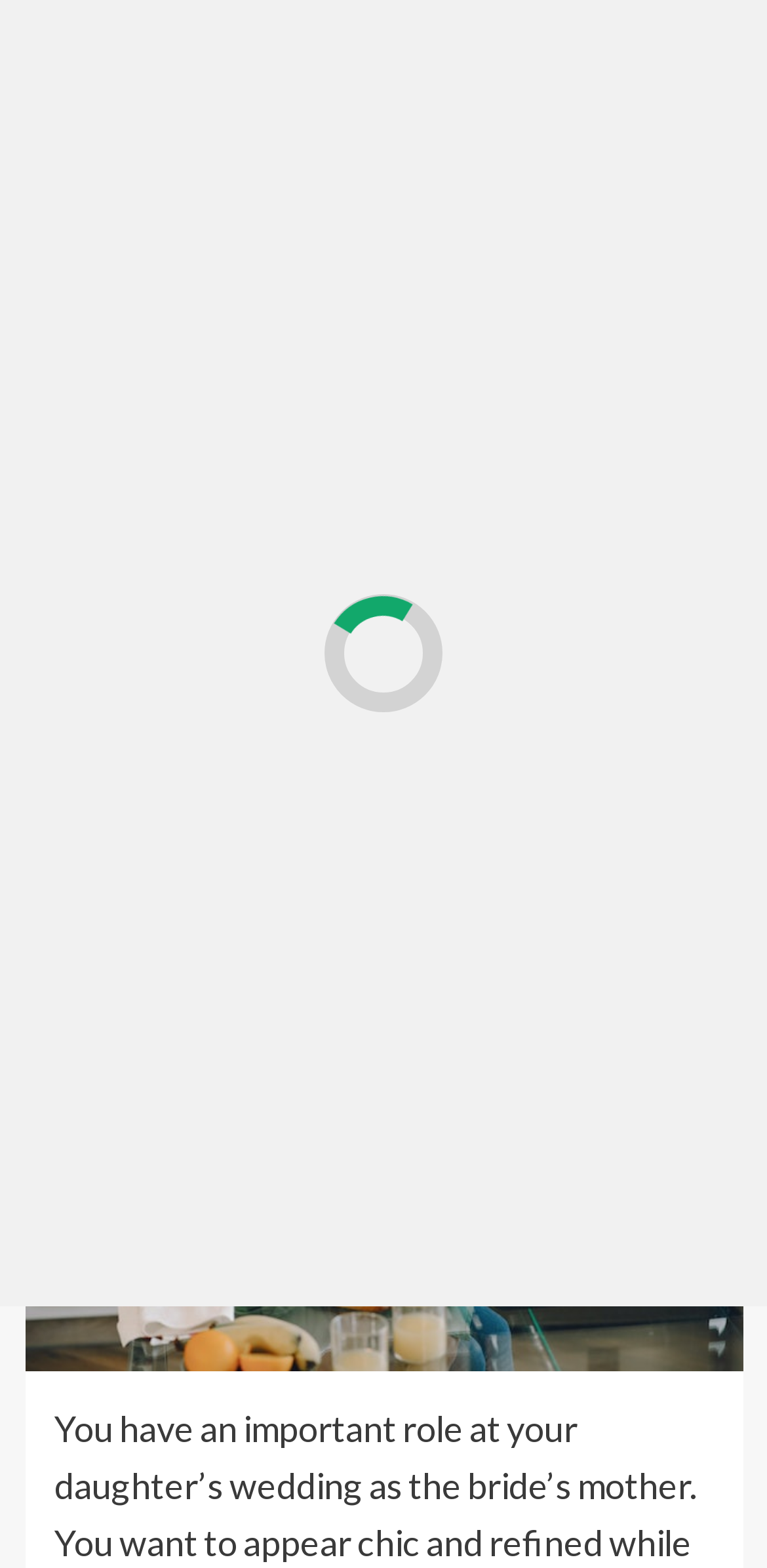Please locate the UI element described by "March 23, 2023" and provide its bounding box coordinates.

[0.309, 0.526, 0.524, 0.544]